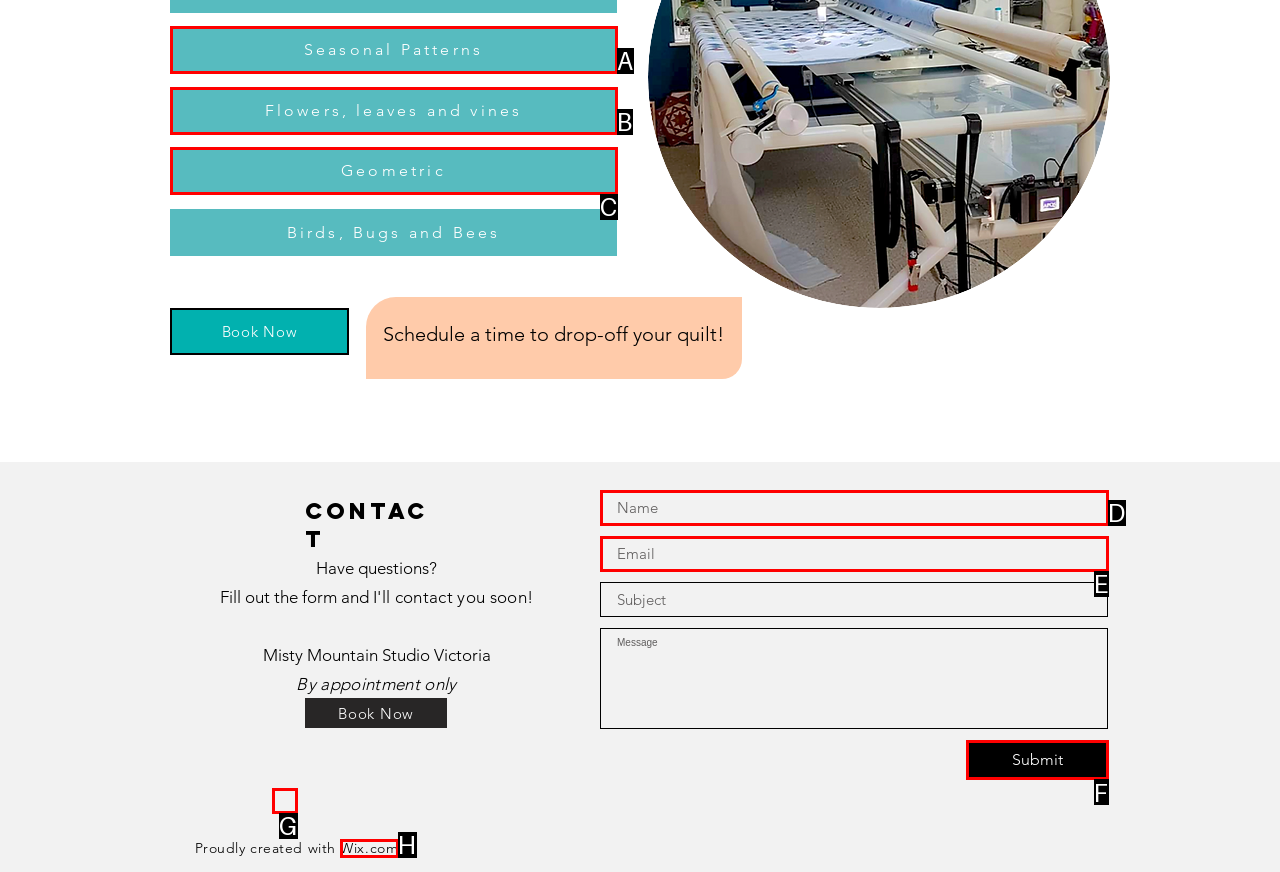Select the appropriate HTML element that needs to be clicked to execute the following task: Submit the form. Respond with the letter of the option.

F